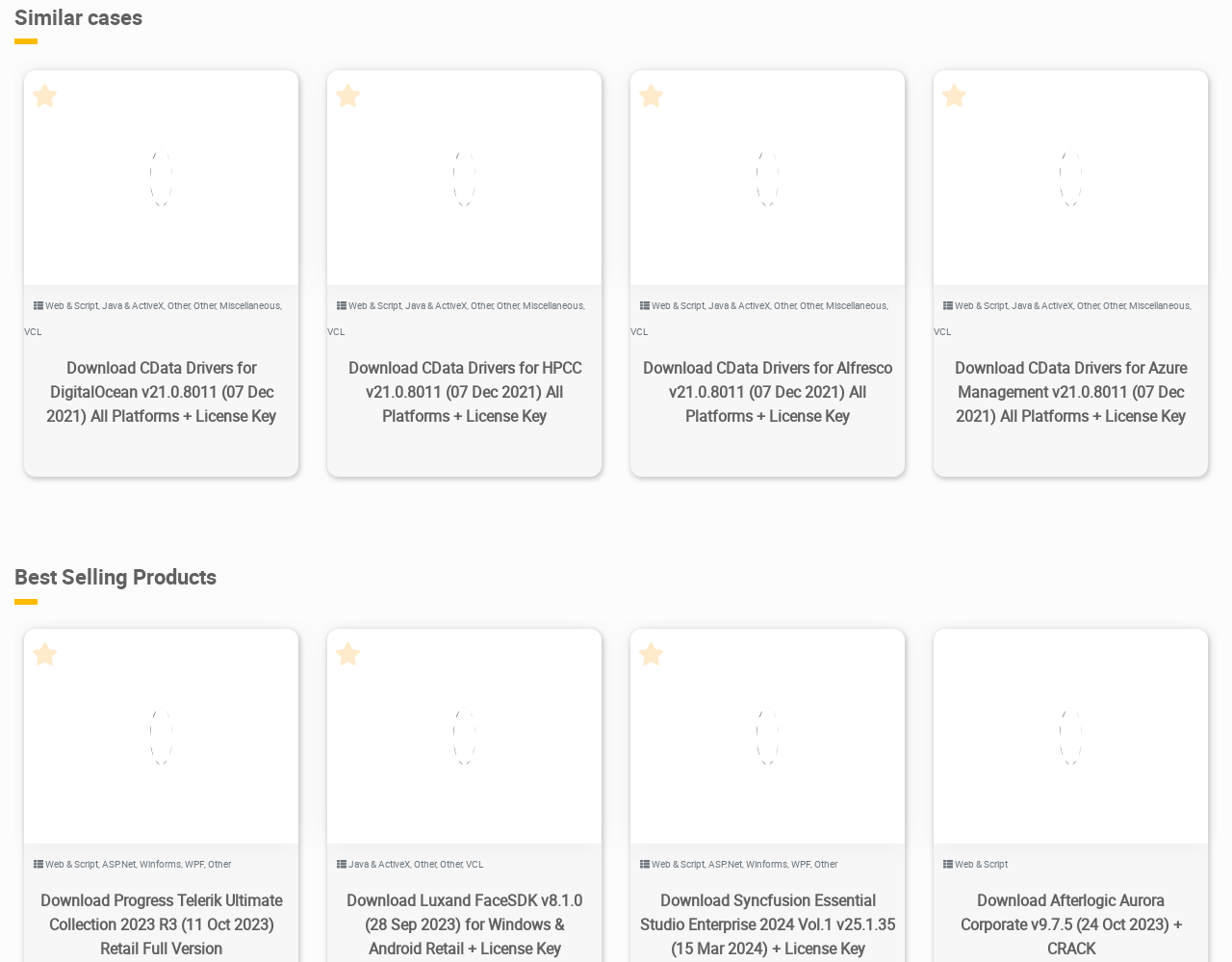Please identify the bounding box coordinates of the area that needs to be clicked to follow this instruction: "Click on Web & Script link".

[0.037, 0.31, 0.08, 0.324]